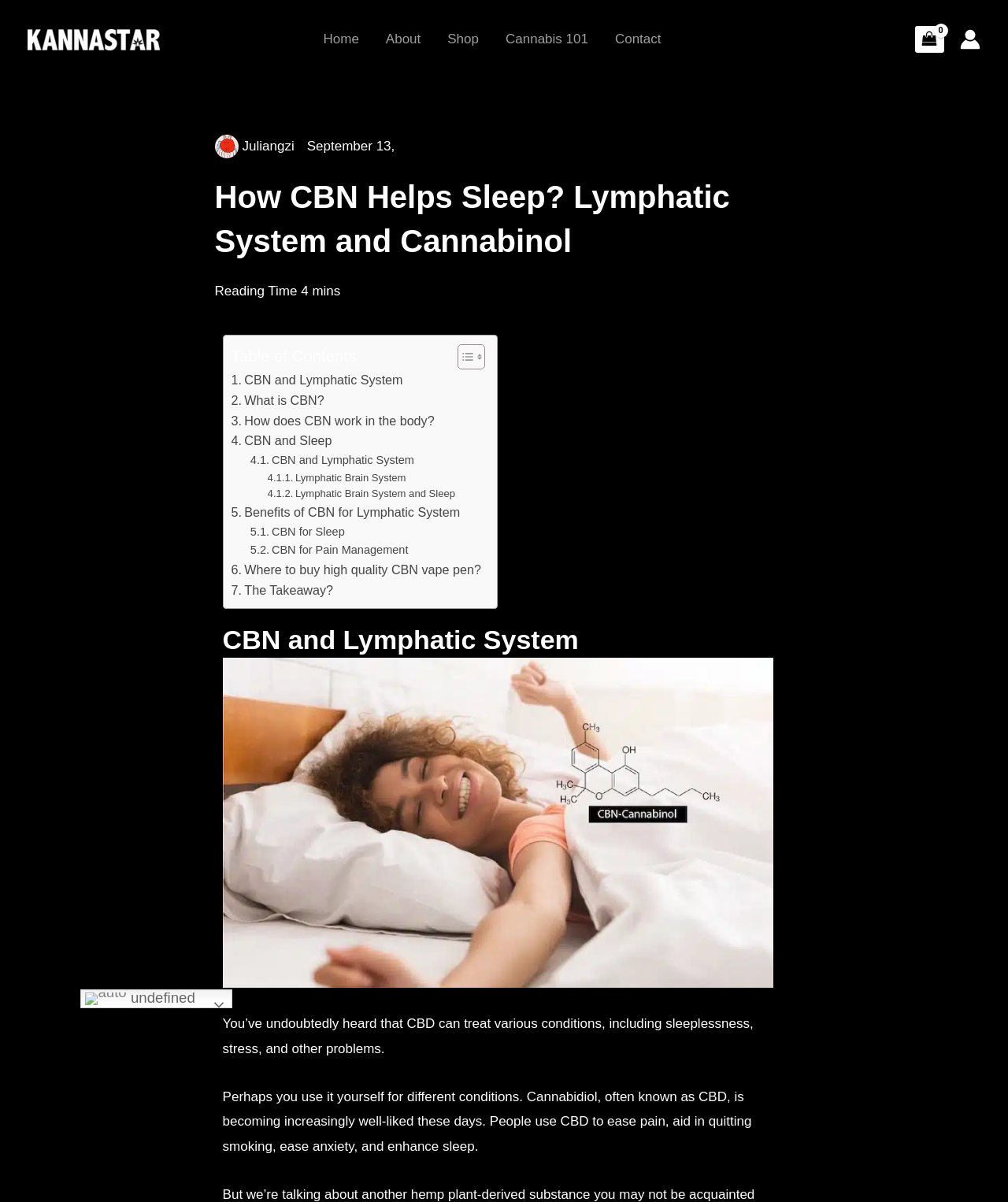Please identify the bounding box coordinates of the element's region that should be clicked to execute the following instruction: "View the shopping cart". The bounding box coordinates must be four float numbers between 0 and 1, i.e., [left, top, right, bottom].

[0.908, 0.022, 0.937, 0.044]